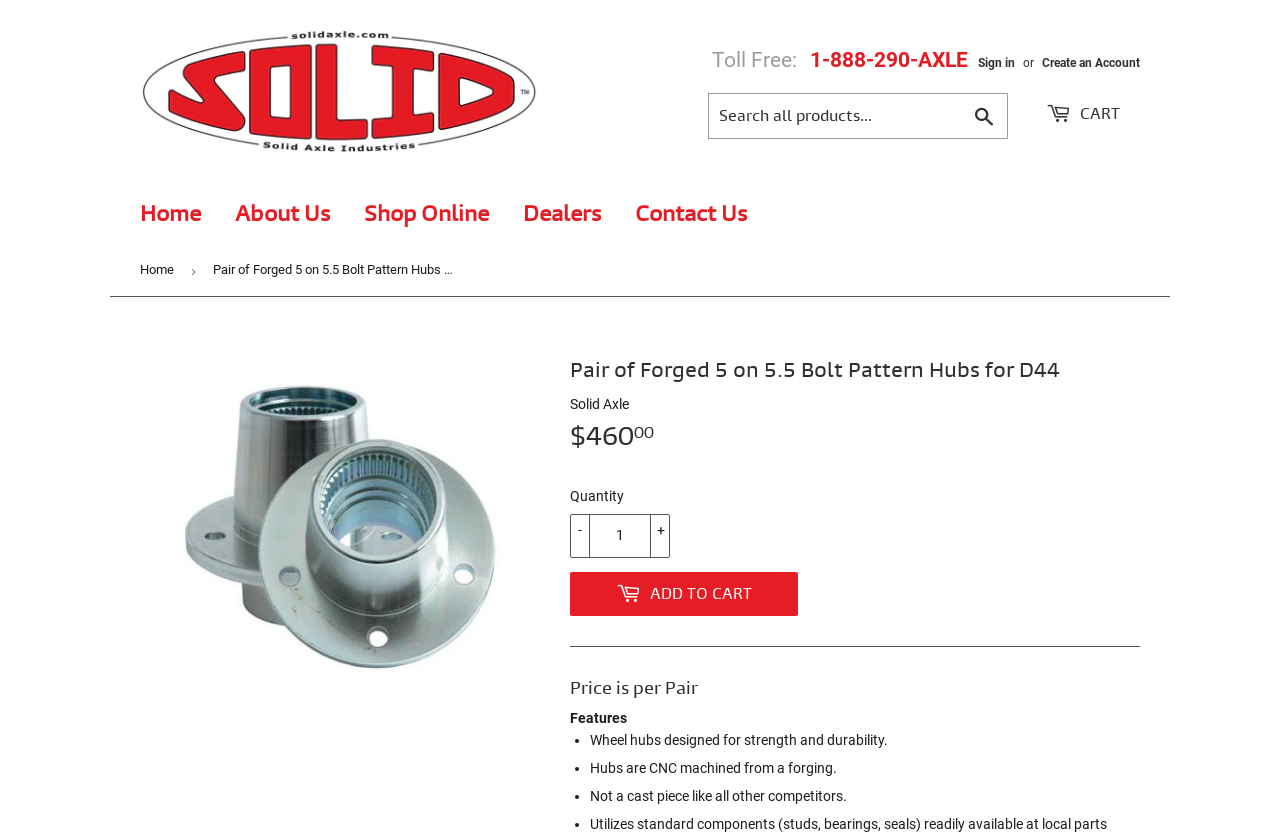Please determine the bounding box of the UI element that matches this description: Add to Cart. The coordinates should be given as (top-left x, top-left y, bottom-right x, bottom-right y), with all values between 0 and 1.

[0.445, 0.686, 0.623, 0.739]